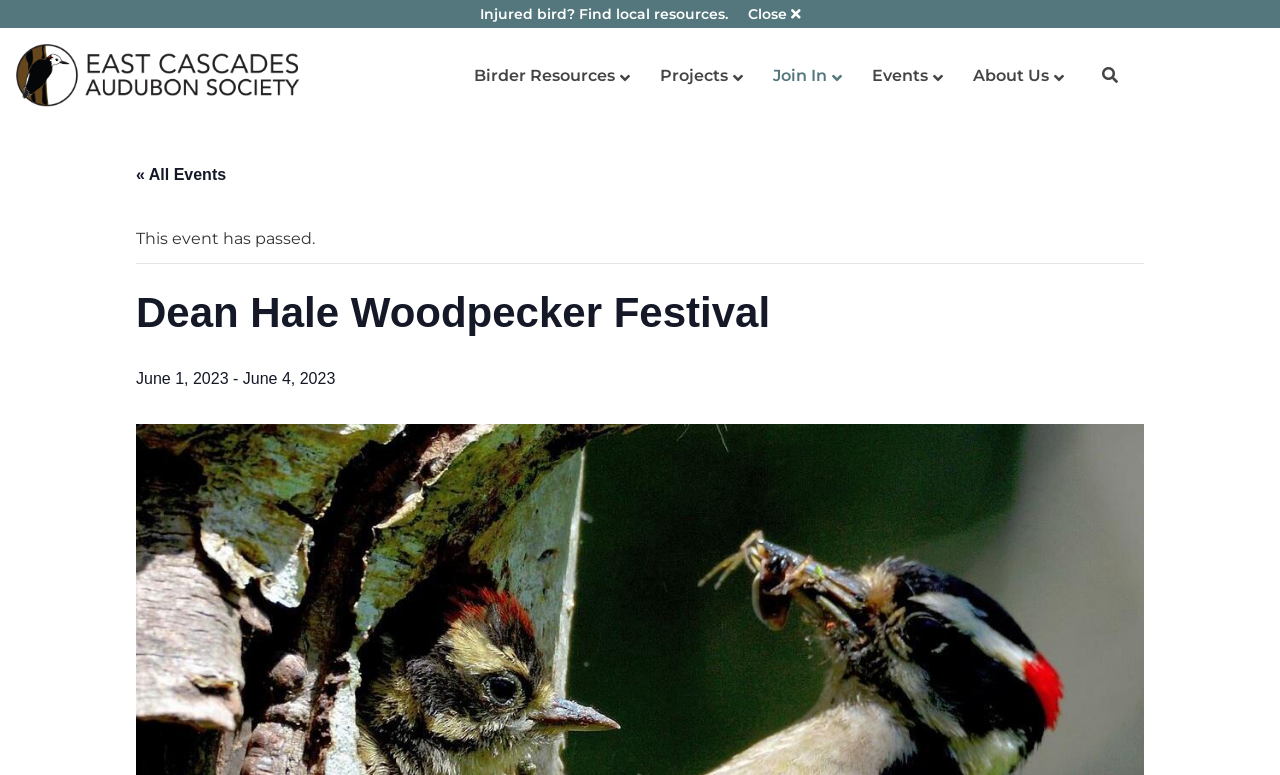Determine the bounding box coordinates of the clickable element to achieve the following action: 'Click on Injured bird? Find local resources.'. Provide the coordinates as four float values between 0 and 1, formatted as [left, top, right, bottom].

[0.375, 0.006, 0.568, 0.03]